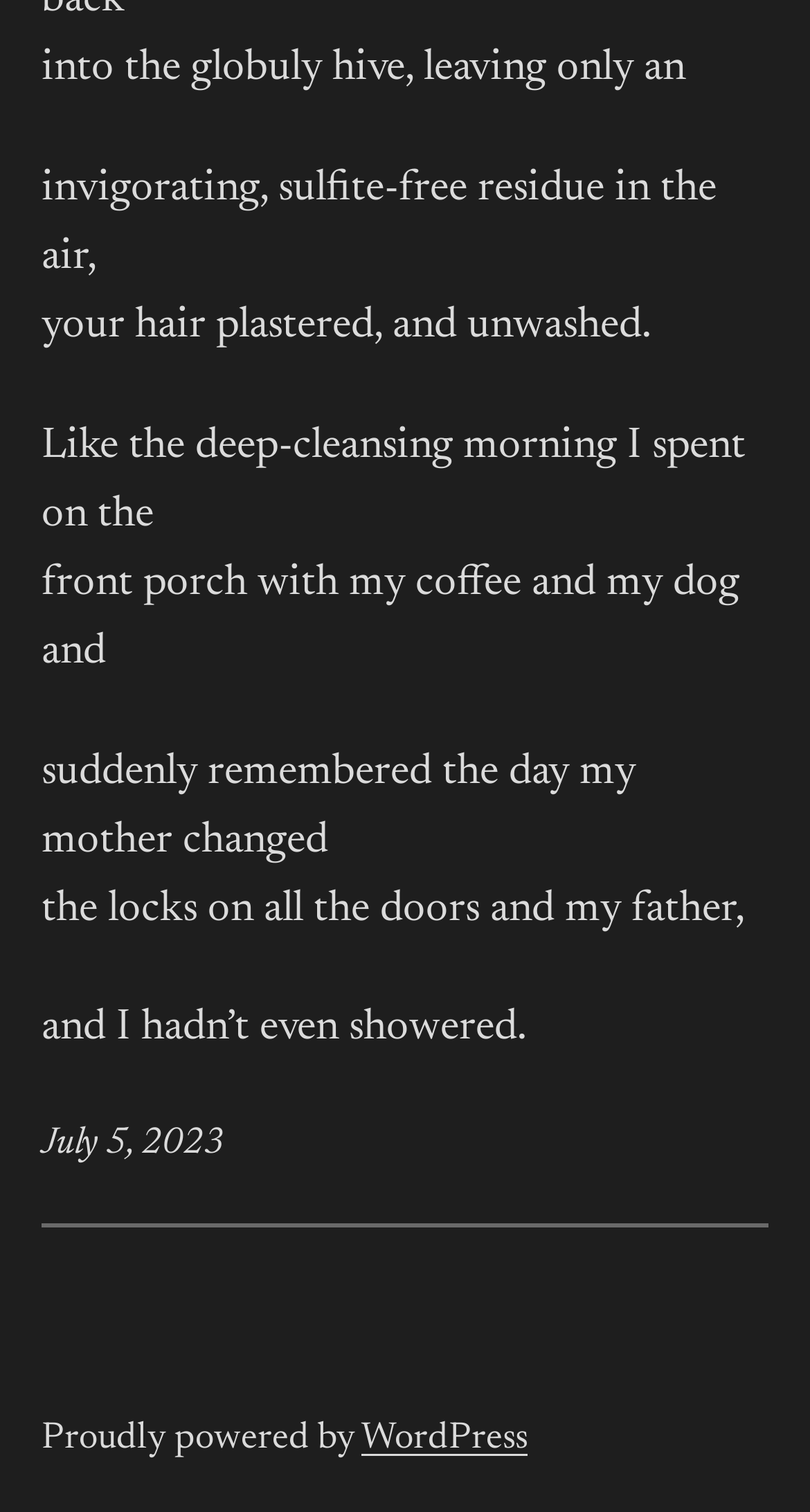Reply to the question below using a single word or brief phrase:
What is the author doing on the front porch?

Drinking coffee